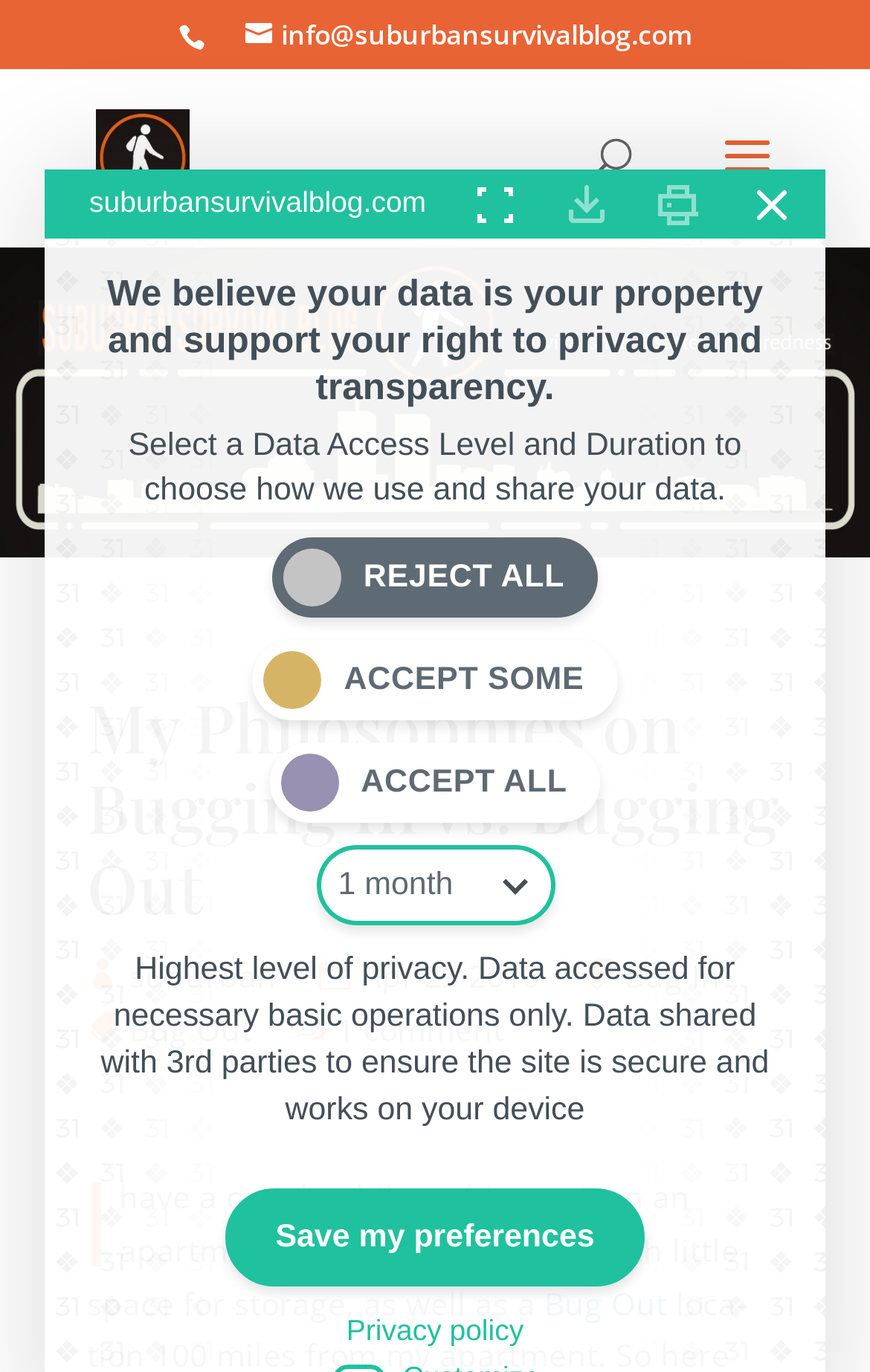What are the two philosophies mentioned in the article?
Provide a well-explained and detailed answer to the question.

I found the two philosophies by looking at the link elements with the text 'Bug In' and 'Bug Out', which suggests that they are the two philosophies mentioned in the article.